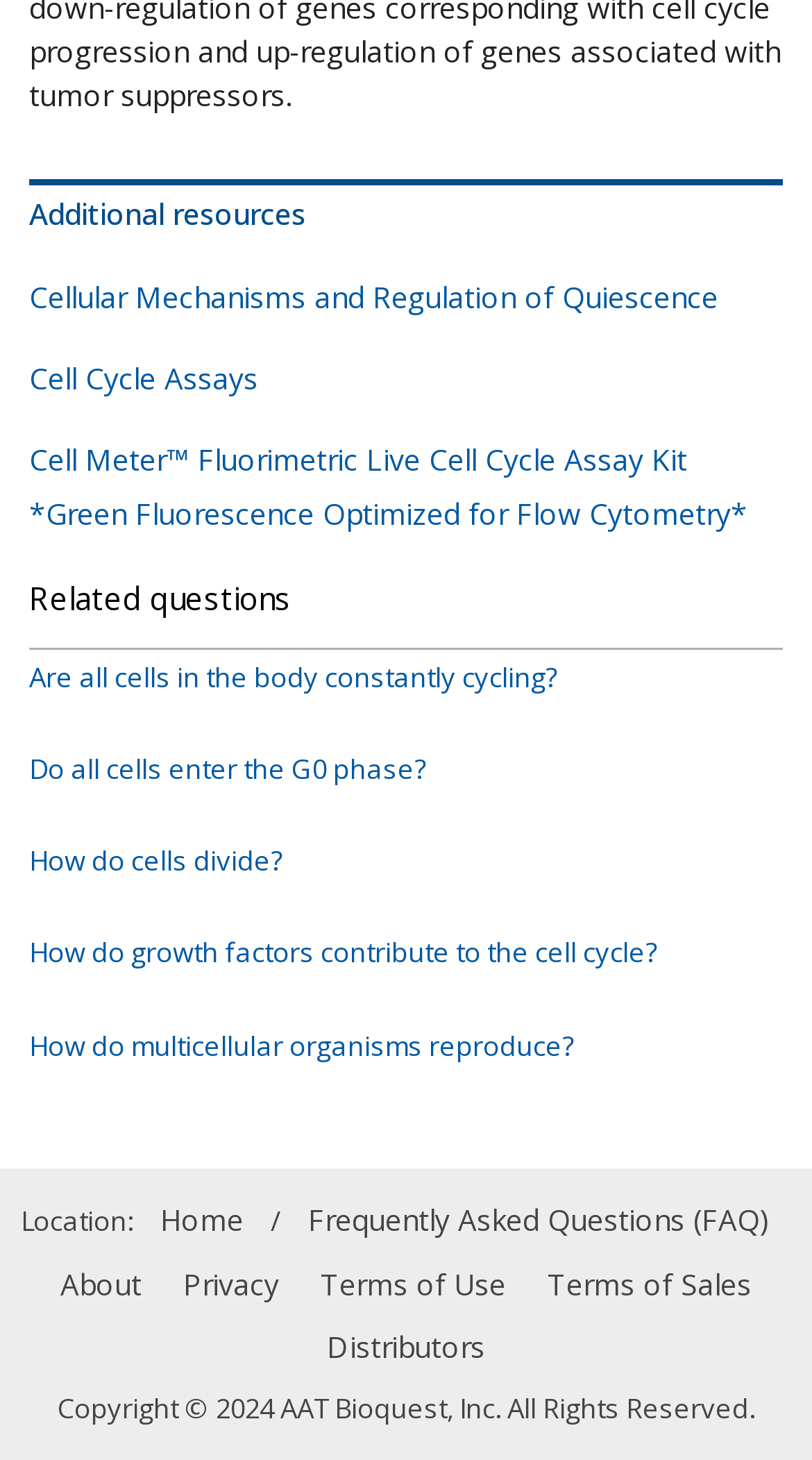What is the topic of the first link?
Give a single word or phrase as your answer by examining the image.

Cellular Mechanisms and Regulation of Quiescence